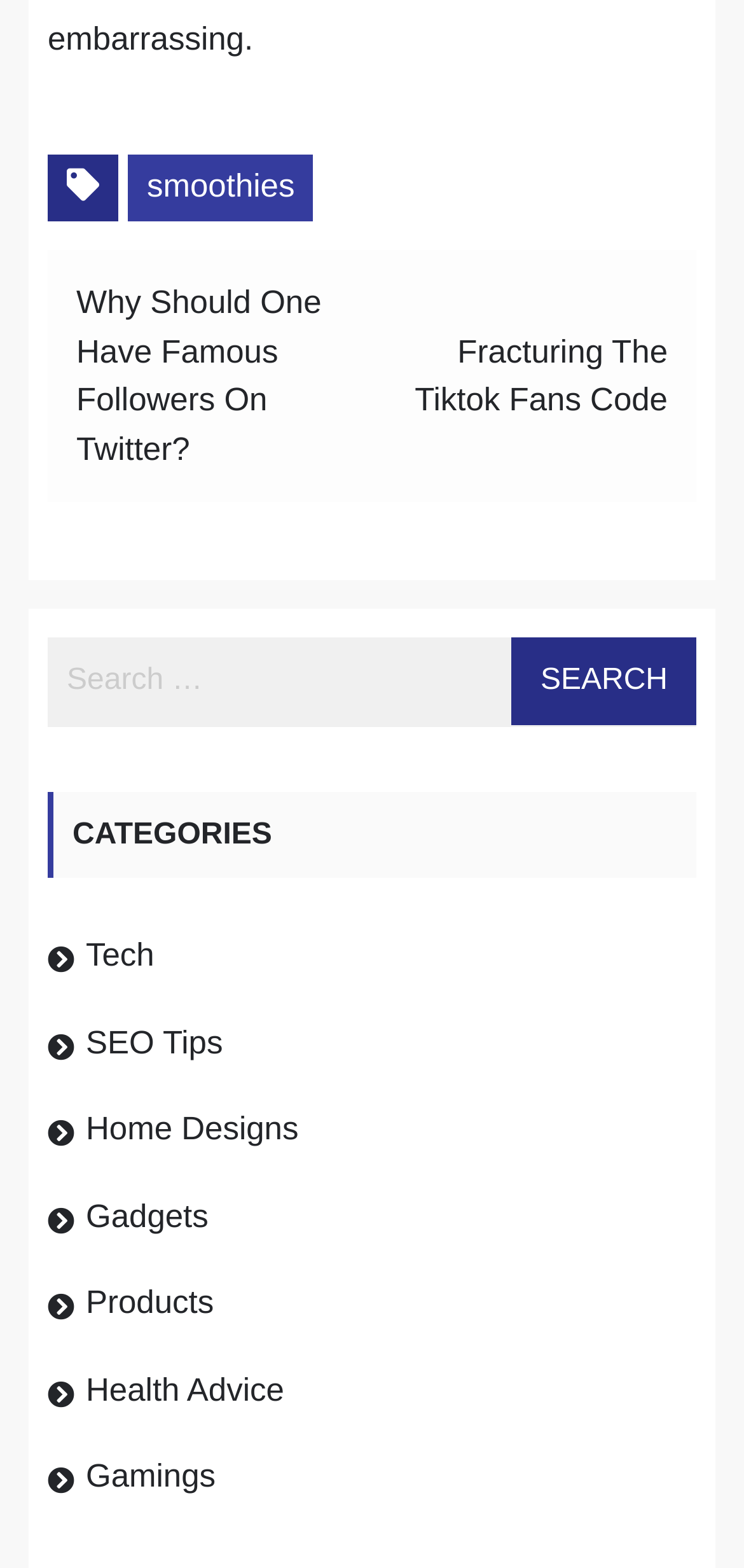What is the first post title?
Identify the answer in the screenshot and reply with a single word or phrase.

Why Should One Have Famous Followers On Twitter?